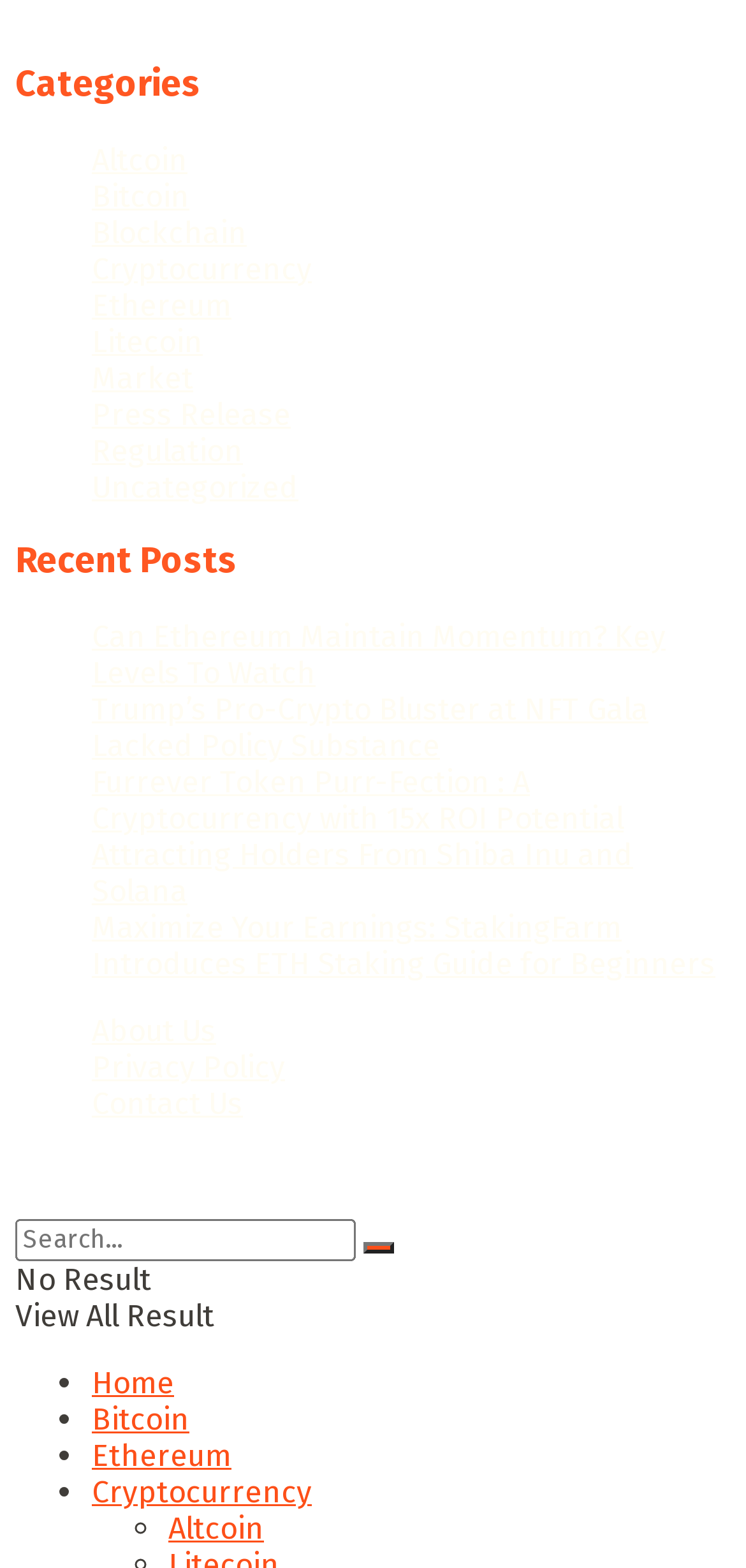Identify the bounding box of the HTML element described here: "Contact Us". Provide the coordinates as four float numbers between 0 and 1: [left, top, right, bottom].

[0.123, 0.692, 0.326, 0.715]